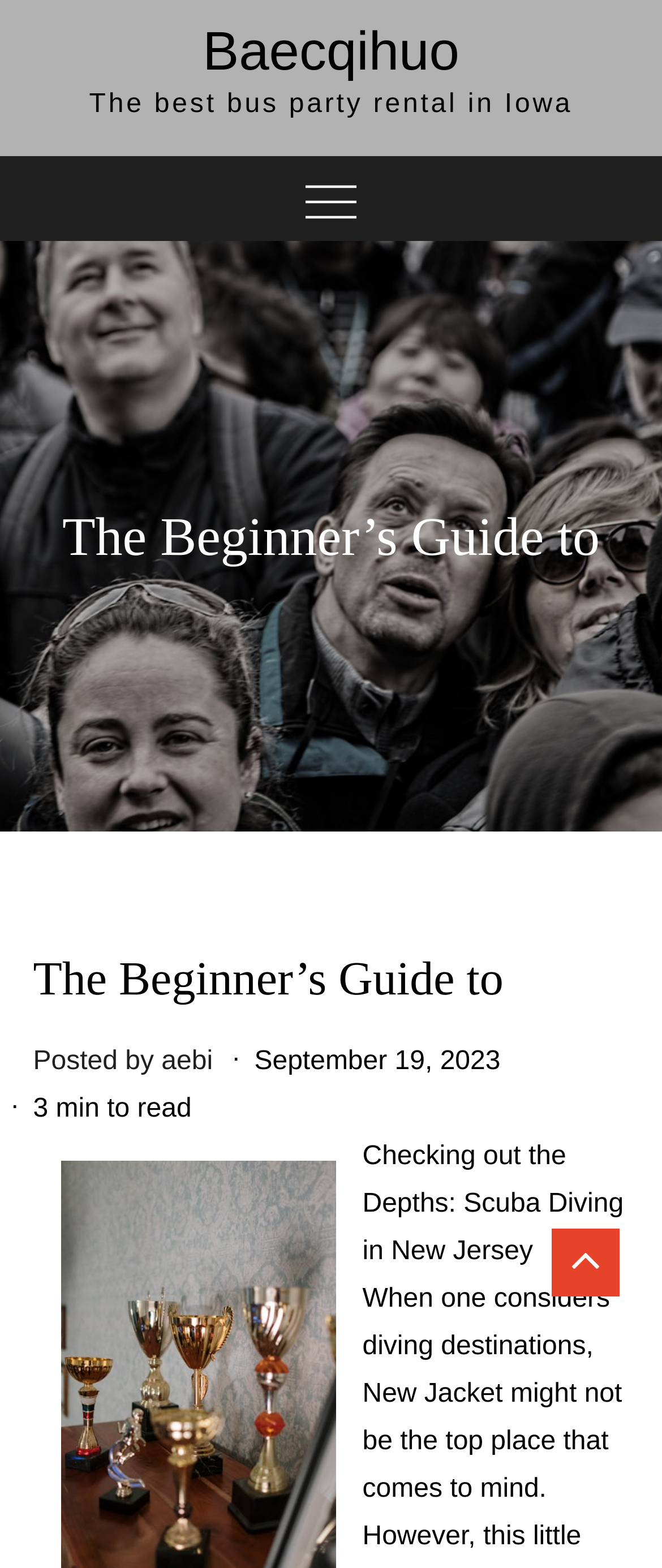Describe every aspect of the webpage comprehensively.

The webpage is titled "The Beginner's Guide to – Baecqihuo" and appears to be a blog post or article. At the top, there is a link to "Baecqihuo" positioned centrally. Below this, a brief description reads "The best bus party rental in Iowa". 

A button, not expanded, spans the full width of the page, situated just below the top section. 

The main content begins with a heading "The Beginner's Guide to" positioned near the top-left corner. This heading is repeated within a nested section, accompanied by the text "Posted by" and a link to "aebi". The date "September 19, 2023" is provided, along with an indication that the post takes "3 min to read". 

Further down, there is a section with the title "Checking out the Depths: Scuba Diving in New Jersey", which appears to be a related article or recommendation.